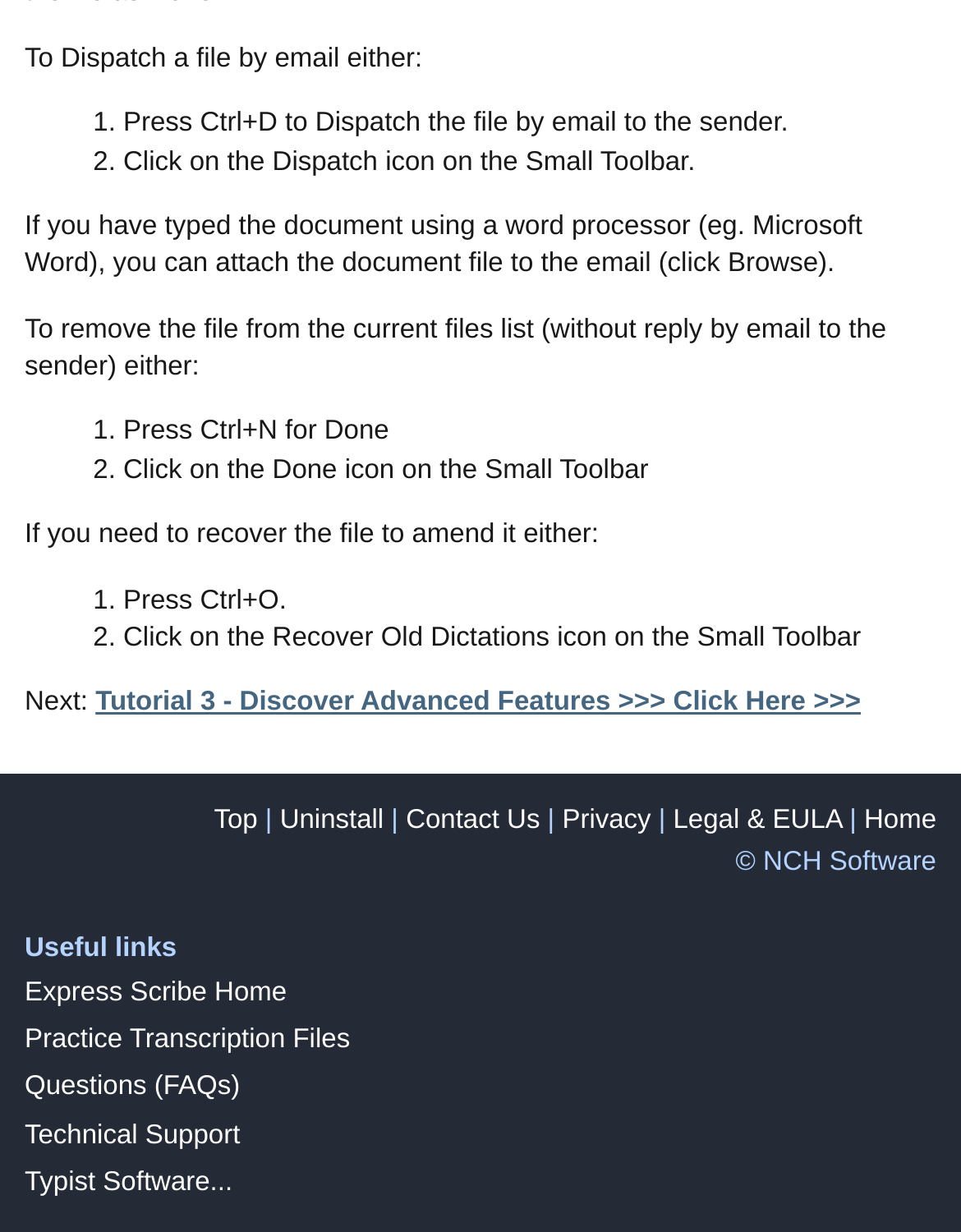Calculate the bounding box coordinates for the UI element based on the following description: "Contact Us". Ensure the coordinates are four float numbers between 0 and 1, i.e., [left, top, right, bottom].

[0.422, 0.654, 0.562, 0.678]